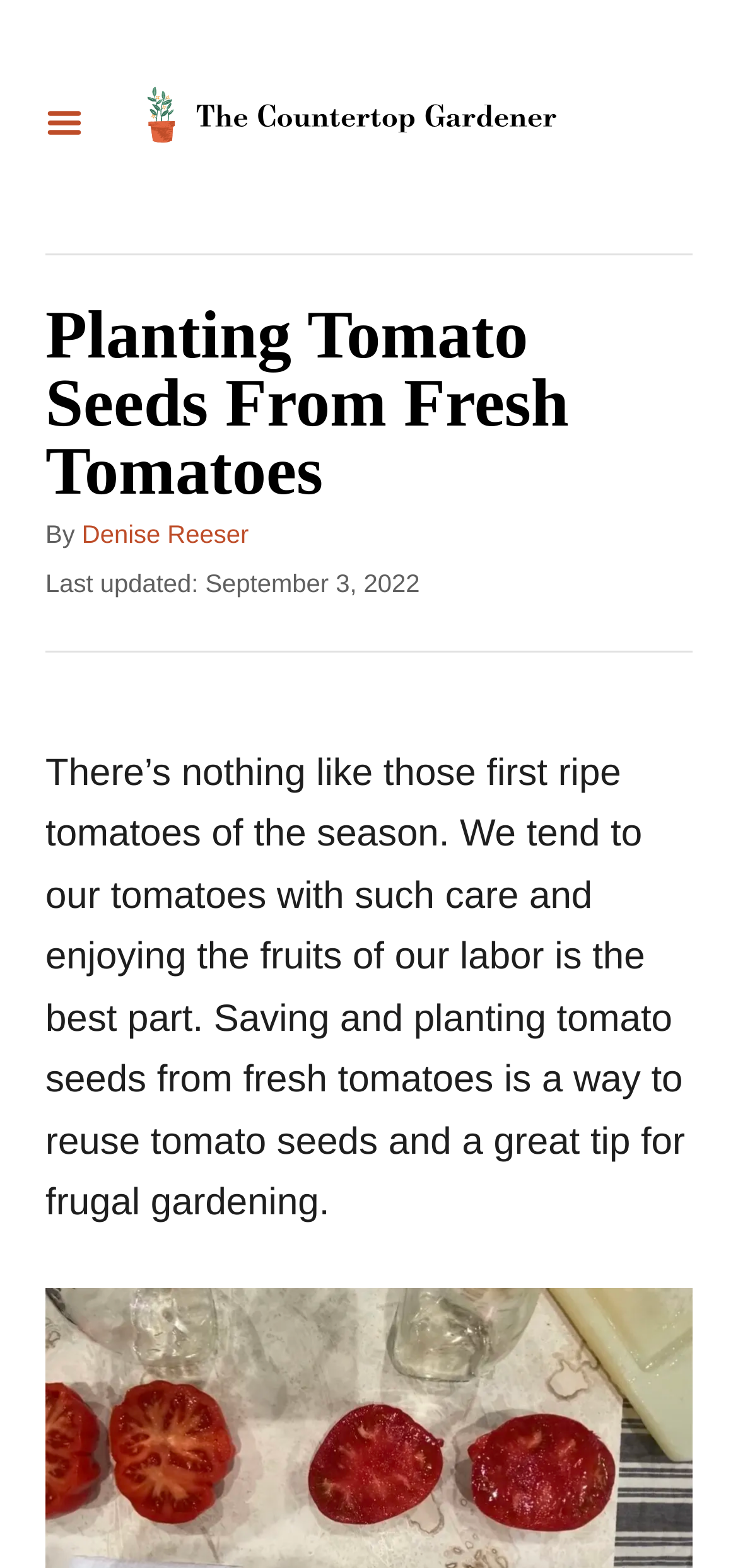Locate the UI element described by Denise Reeser in the provided webpage screenshot. Return the bounding box coordinates in the format (top-left x, top-left y, bottom-right x, bottom-right y), ensuring all values are between 0 and 1.

[0.111, 0.331, 0.337, 0.349]